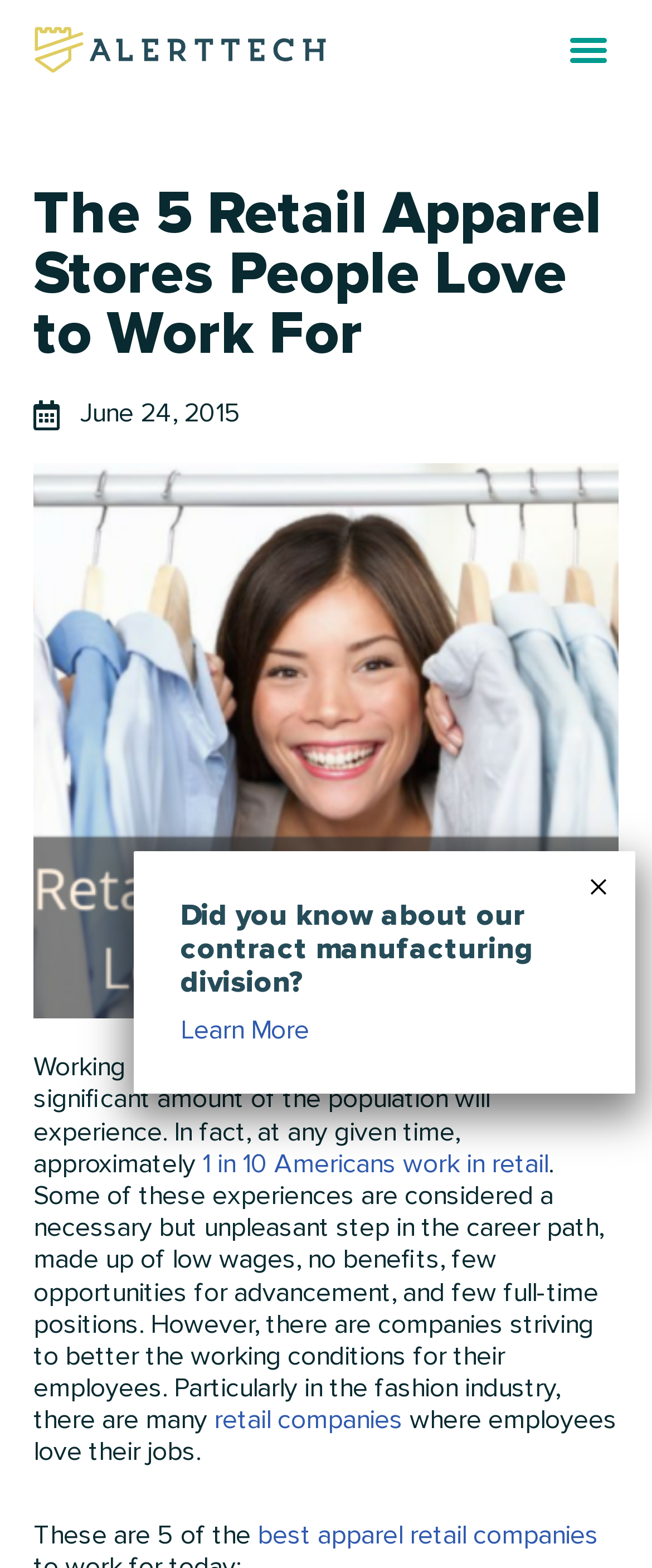Please extract and provide the main headline of the webpage.

The 5 Retail Apparel Stores People Love to Work For